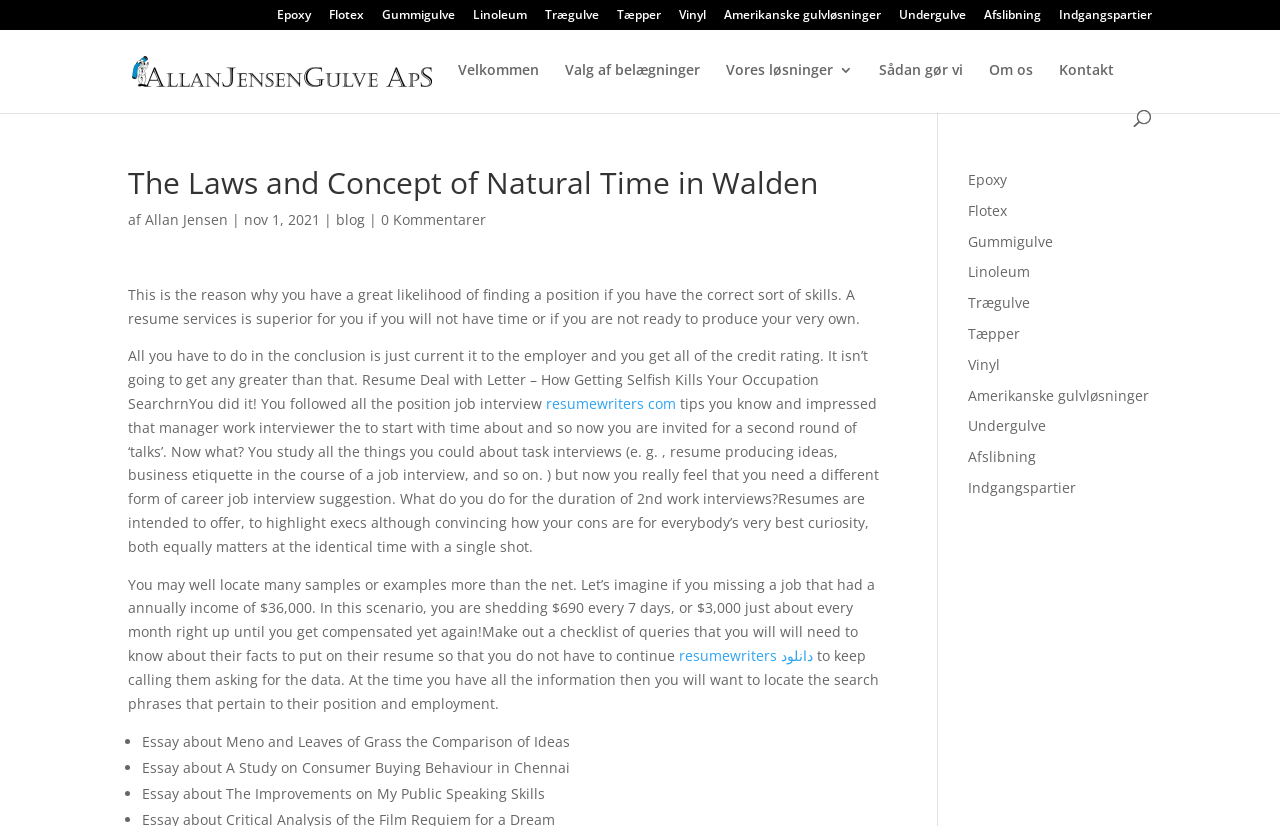Please provide the bounding box coordinates for the element that needs to be clicked to perform the following instruction: "Click on the 'Epoxy' link". The coordinates should be given as four float numbers between 0 and 1, i.e., [left, top, right, bottom].

[0.216, 0.011, 0.243, 0.036]